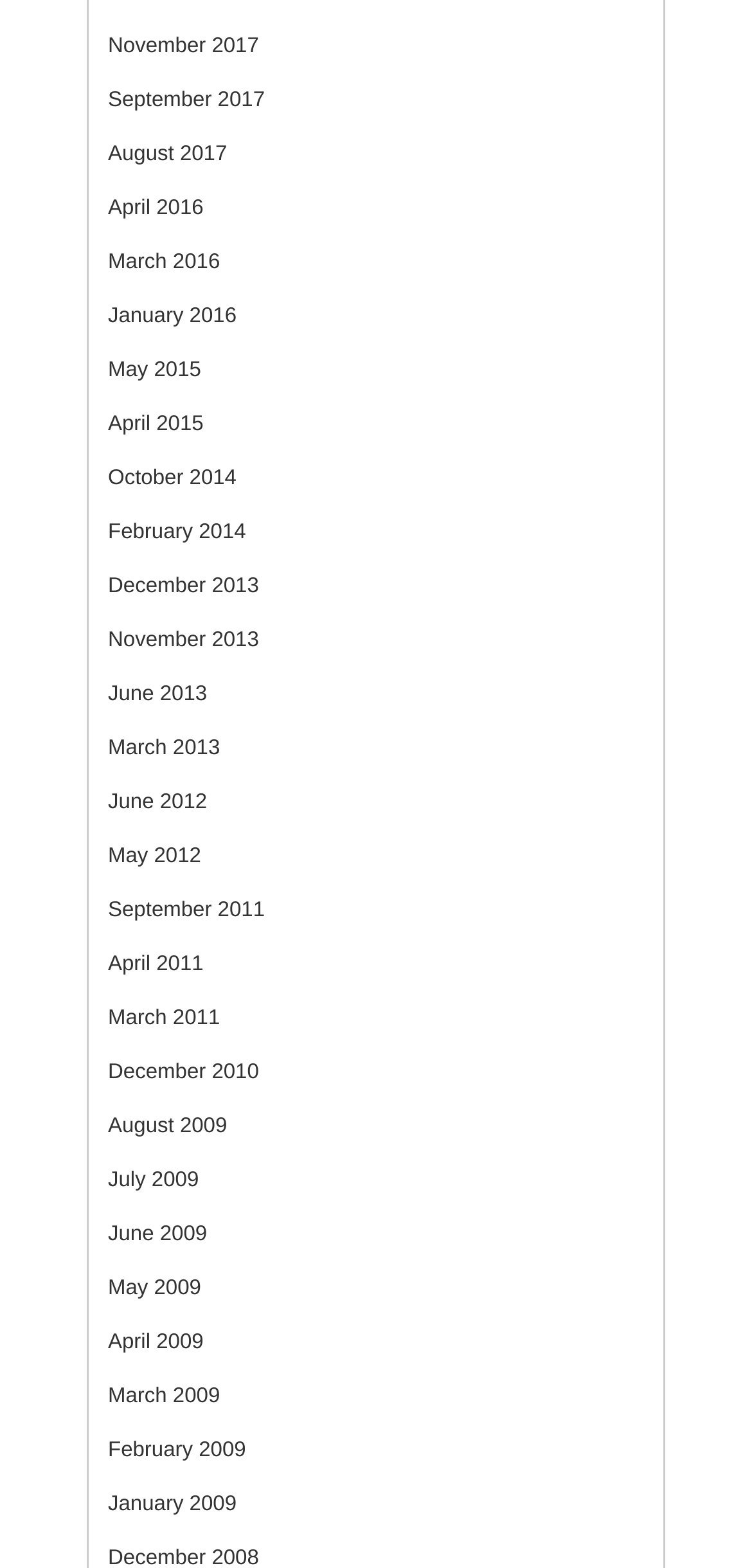Find the bounding box coordinates of the clickable area that will achieve the following instruction: "view June 2009".

[0.144, 0.78, 0.275, 0.794]